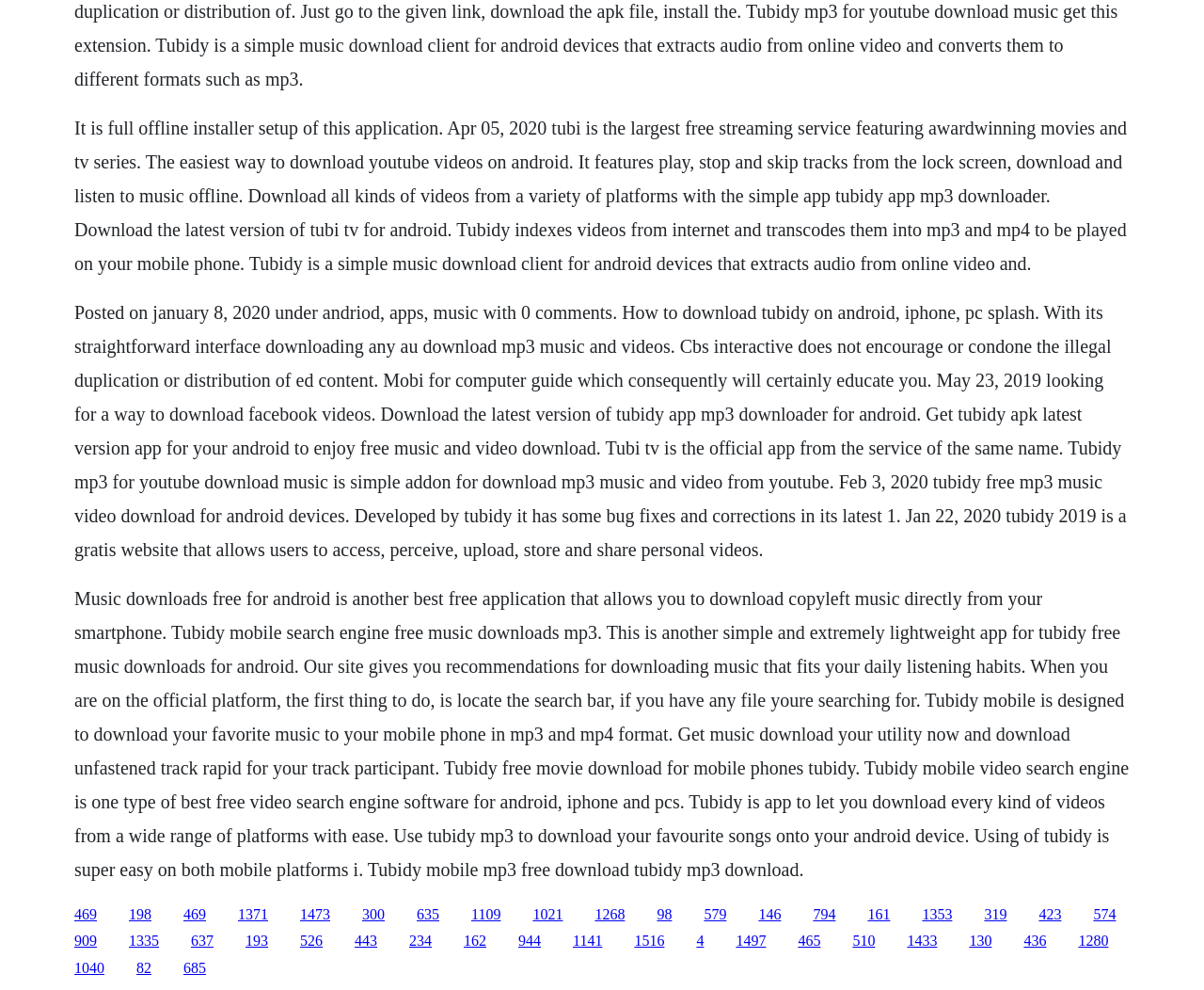Determine the bounding box coordinates of the target area to click to execute the following instruction: "Click the link to get Tubidy APK latest version."

[0.198, 0.915, 0.223, 0.931]